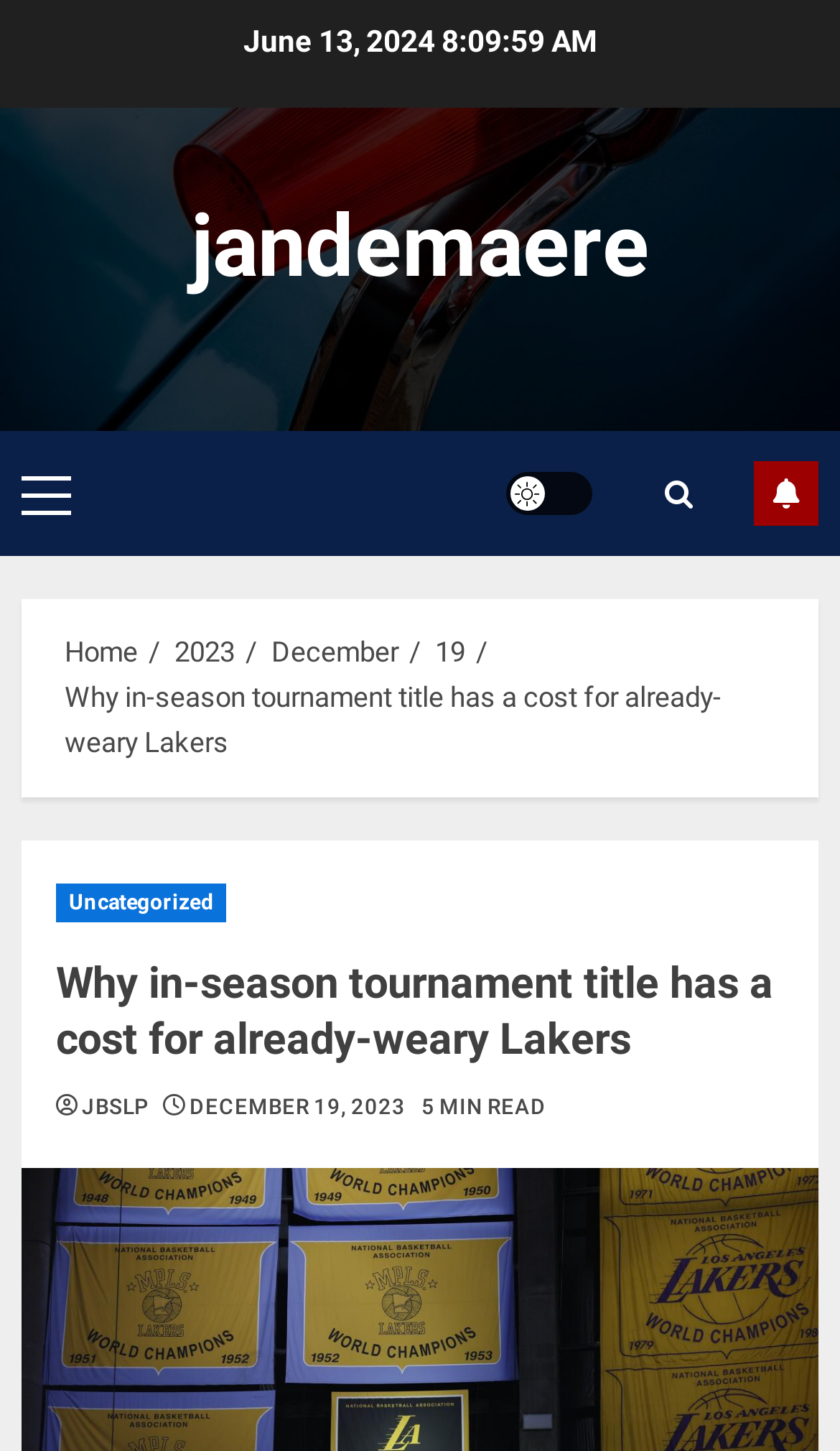Identify the bounding box coordinates of the element that should be clicked to fulfill this task: "View the home page". The coordinates should be provided as four float numbers between 0 and 1, i.e., [left, top, right, bottom].

[0.077, 0.438, 0.164, 0.462]